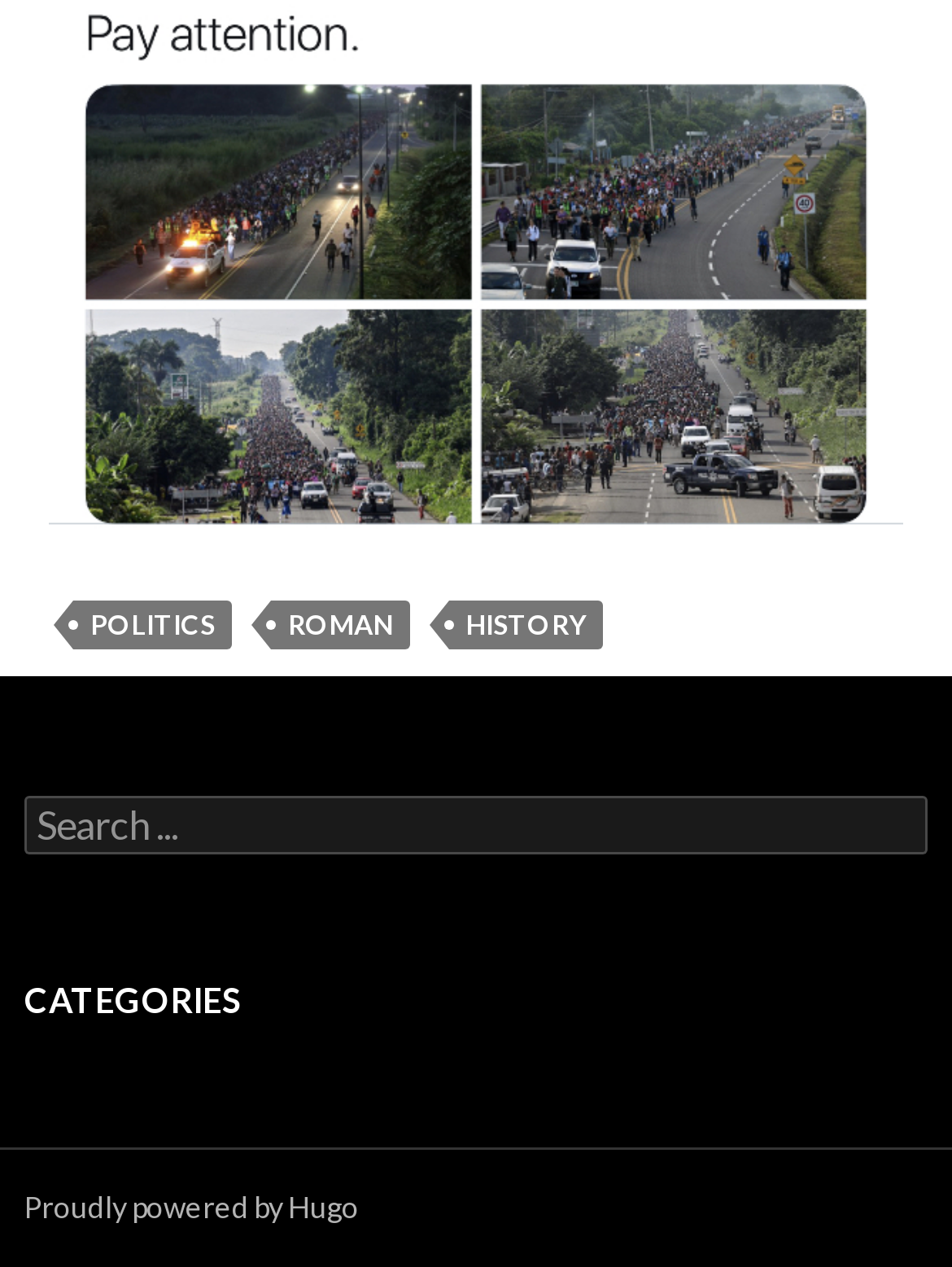How many links are present in the footer section?
Answer the question with just one word or phrase using the image.

3